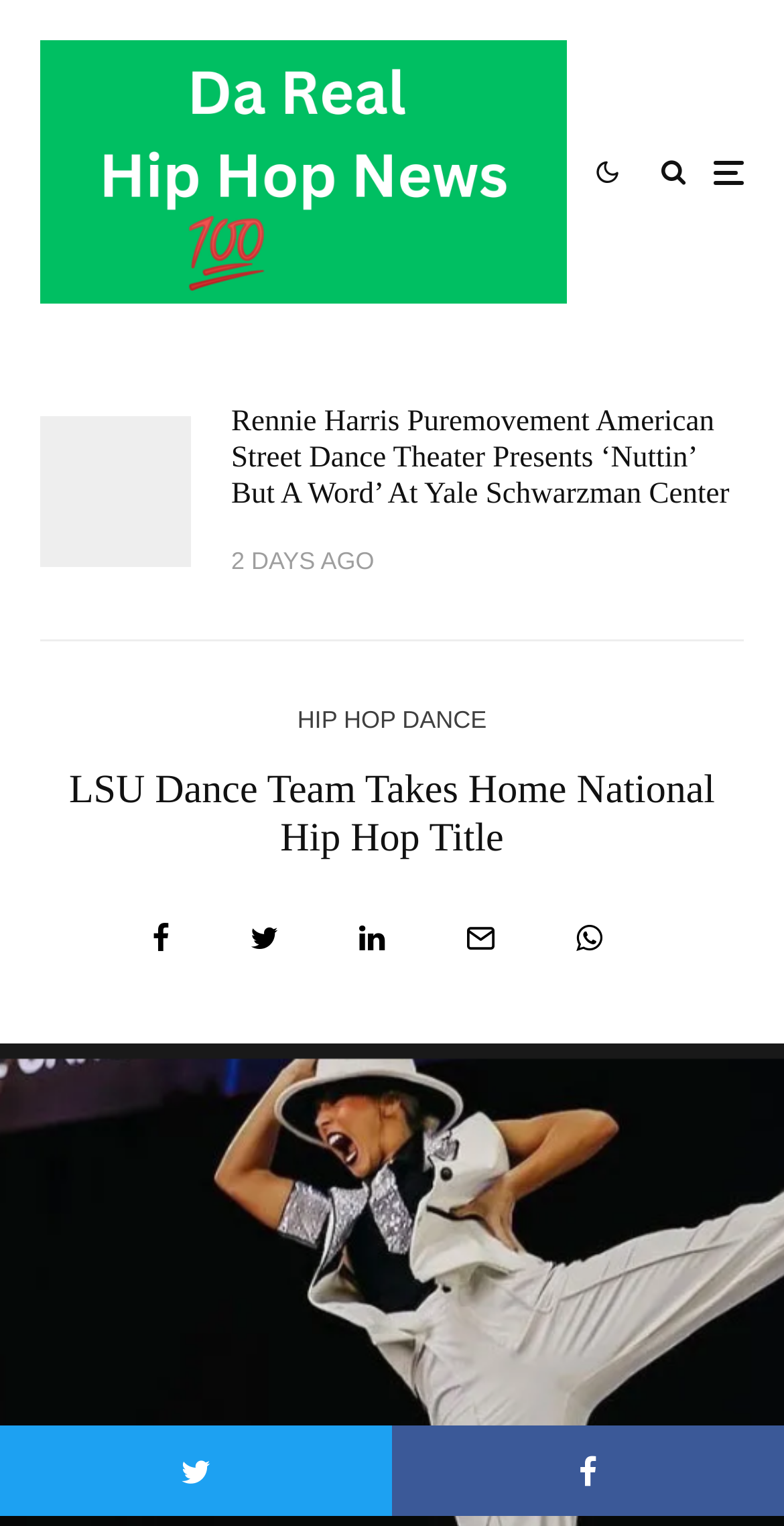What is the category of the article?
Using the visual information, reply with a single word or short phrase.

HIP HOP DANCE